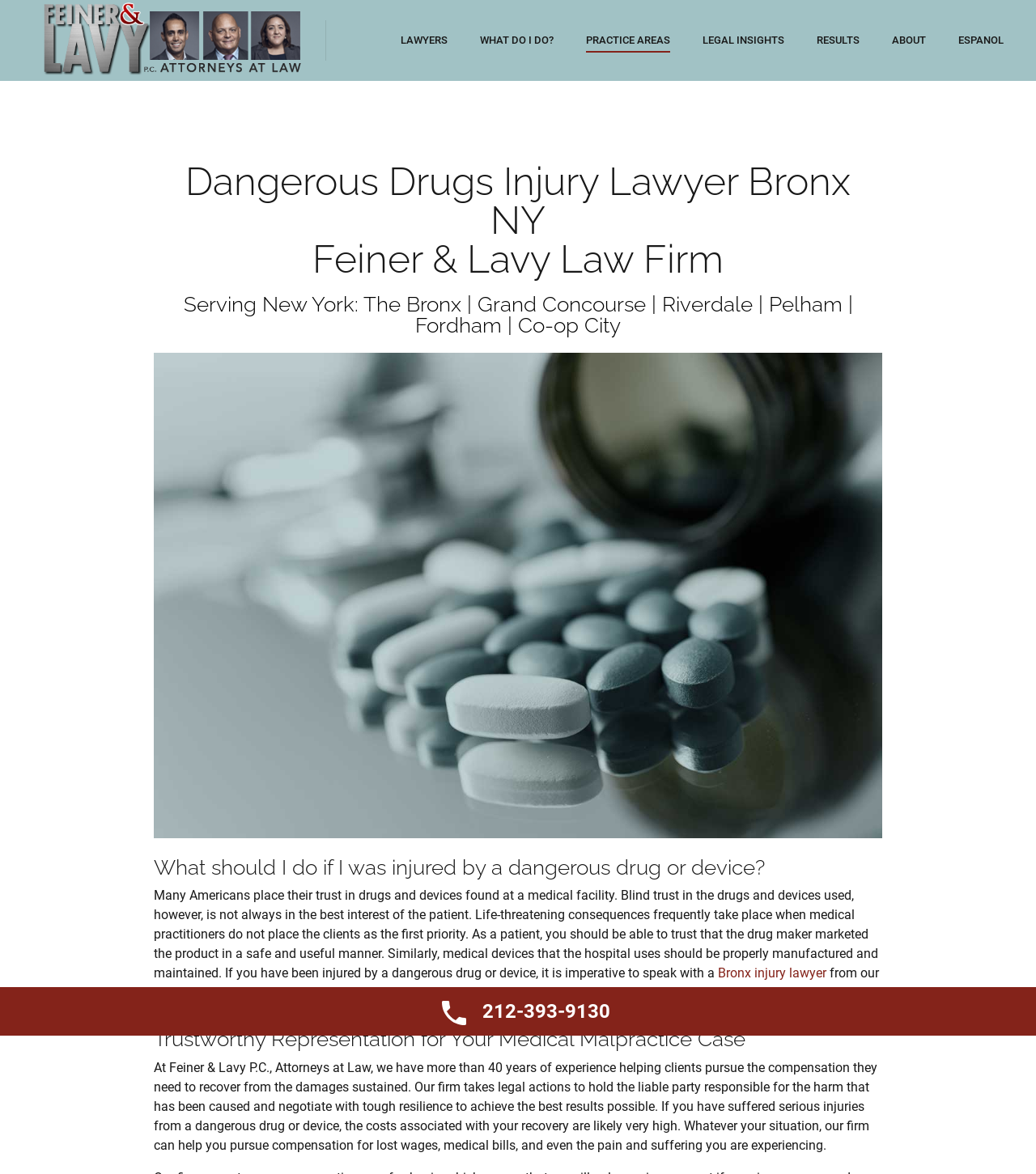Write an extensive caption that covers every aspect of the webpage.

This webpage is about Feiner & Lavy, P.C., a law firm specializing in personal injury cases, particularly medical malpractice, in the Bronx, New York. At the top of the page, there is a logo and a navigation menu with links to various practice areas, including lawyers, what to do in case of an injury, and legal insights.

Below the navigation menu, there is a heading that reads "Dangerous Drugs Injury Lawyer Bronx NY Feiner & Lavy Law Firm" followed by a subheading that lists the areas they serve in New York. Next to the heading, there is a large image that takes up most of the width of the page.

The main content of the page starts with a question, "What should I do if I was injured by a dangerous drug or device?" followed by a lengthy paragraph that explains the importance of seeking legal representation in case of medical malpractice. The paragraph mentions that the law firm has over 40 years of experience in helping clients pursue compensation for their injuries.

Further down the page, there is a section with the heading "Trustworthy Representation for Your Medical Malpractice Case" that describes the law firm's approach to handling medical malpractice cases. The text explains that the firm takes legal action to hold the liable party responsible and negotiates to achieve the best possible results for their clients.

At the bottom of the page, there is a section with the heading "OUR LOCATION" that displays the law firm's address and a link to it. Next to the address, there is an image of the law firm's building.

Throughout the page, there are multiple links to various practice areas, including car accidents, construction accidents, injury types, medical malpractice, and more. There are also links to the law firm's lawyers and their contact information.